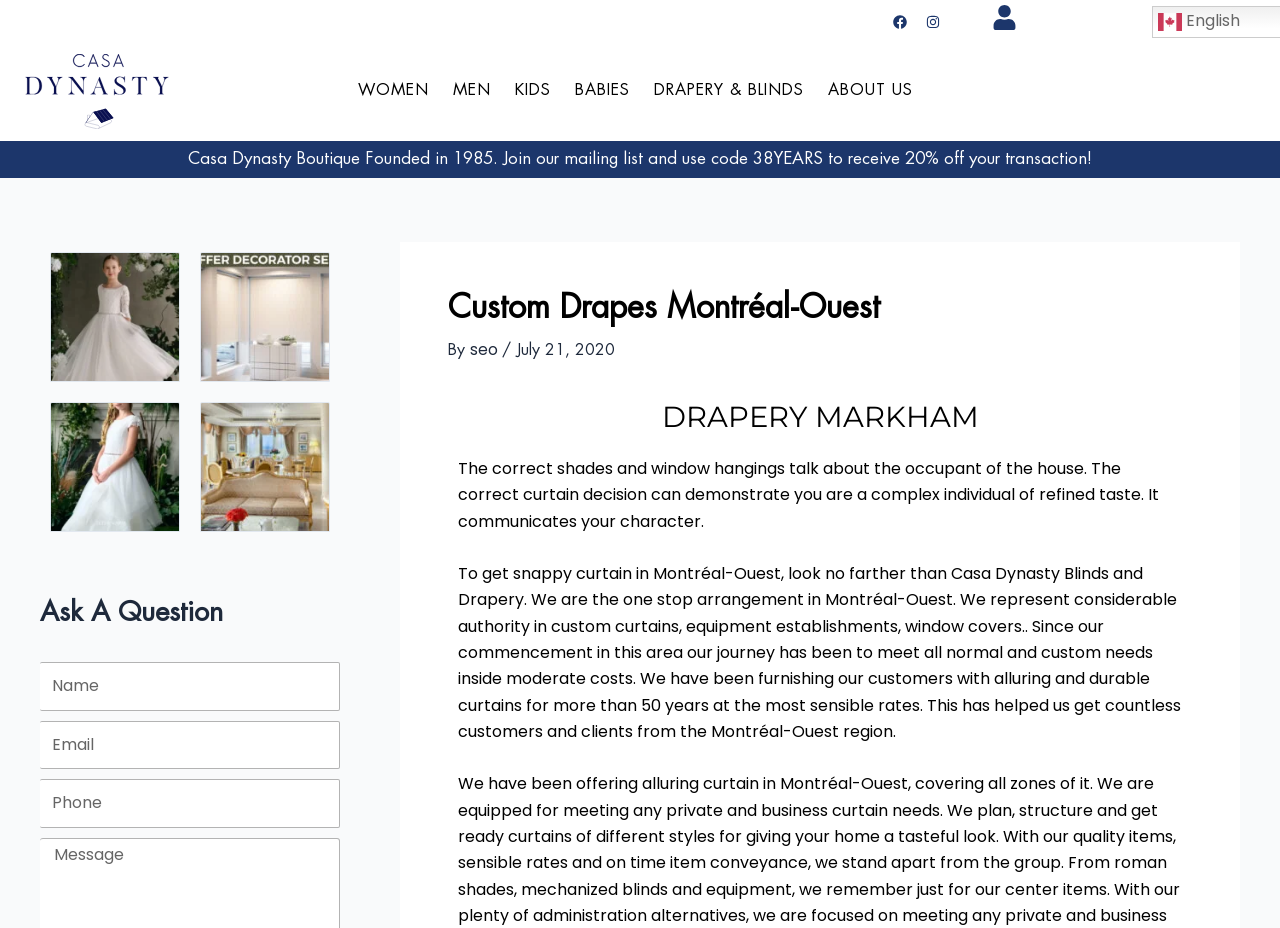Identify the bounding box coordinates of the region that needs to be clicked to carry out this instruction: "Click communion dresses link". Provide these coordinates as four float numbers ranging from 0 to 1, i.e., [left, top, right, bottom].

[0.04, 0.329, 0.14, 0.352]